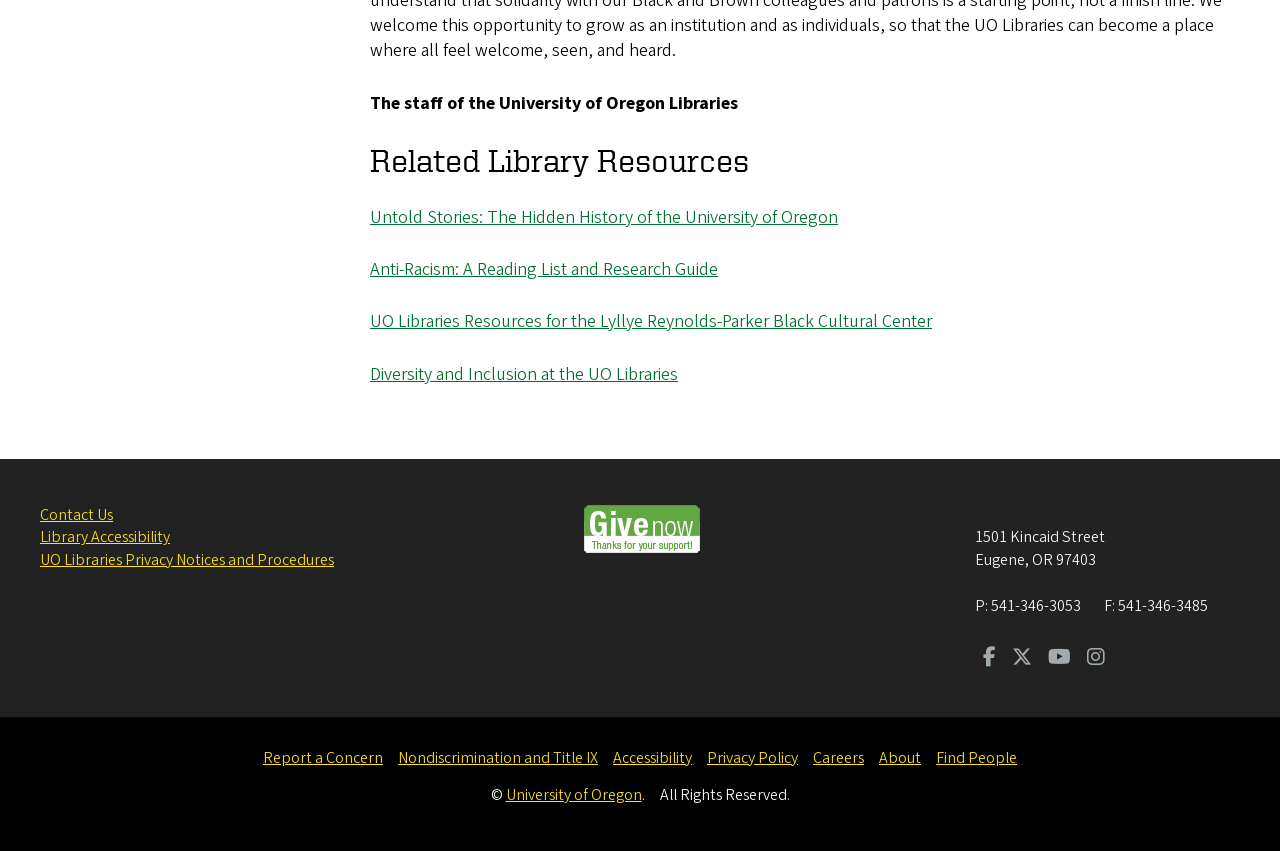What is the address of the library?
Give a one-word or short phrase answer based on the image.

1501 Kincaid Street, Eugene, OR 97403